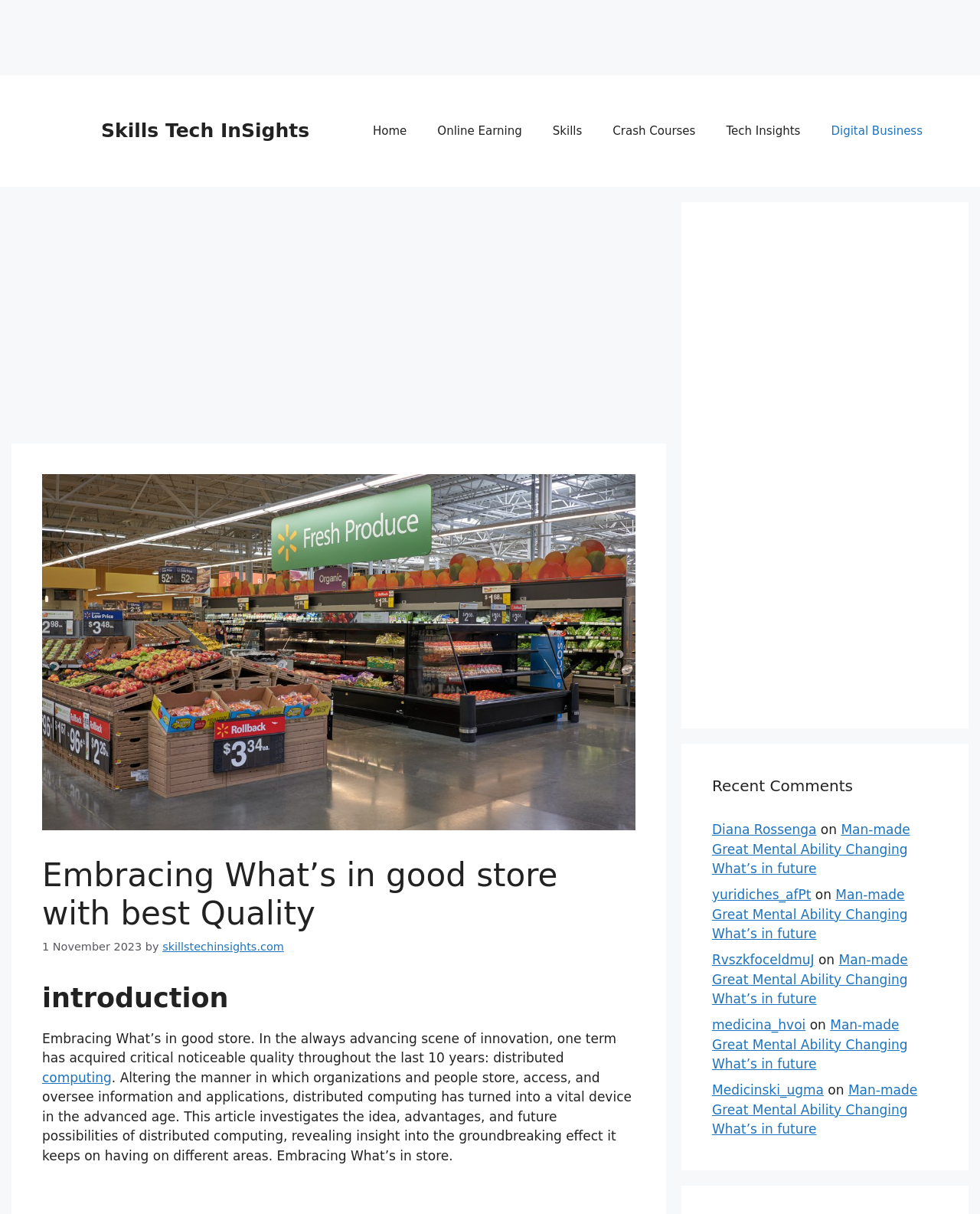Present a detailed account of what is displayed on the webpage.

The webpage is about embracing the concept of distributed computing, which has gained critical prominence over the last 10 years. At the top, there is a banner with a link to "Skills Tech InSights" accompanied by an image. Below the banner, there is a navigation menu with six links: "Home", "Online Earning", "Skills", "Crash Courses", "Tech Insights", and "Digital Business".

On the left side, there is an image with the title "Embracing What's in good store" and a heading that reads "Embracing What’s in good store with best Quality". Below the image, there is a time stamp indicating the date "1 November 2023" and a link to "skillstechinsights.com". 

The main content of the webpage is an article that discusses the concept of distributed computing, its advantages, and its future possibilities. The article is divided into sections, with headings such as "introduction" and paragraphs of text that explain the concept of distributed computing.

On the right side, there are two sections labeled as "complementary". The top section contains an advertisement, while the bottom section has a heading "Recent Comments" followed by a list of links to comments from users, including "Diana Rossenga", "yuridiches_afPt", "RvszkfoceldmuJ", "medicina_hvoi", and "Medicinski_ugma". Each comment is accompanied by a link to the article "Man-made Great Mental Ability Changing What’s in future".